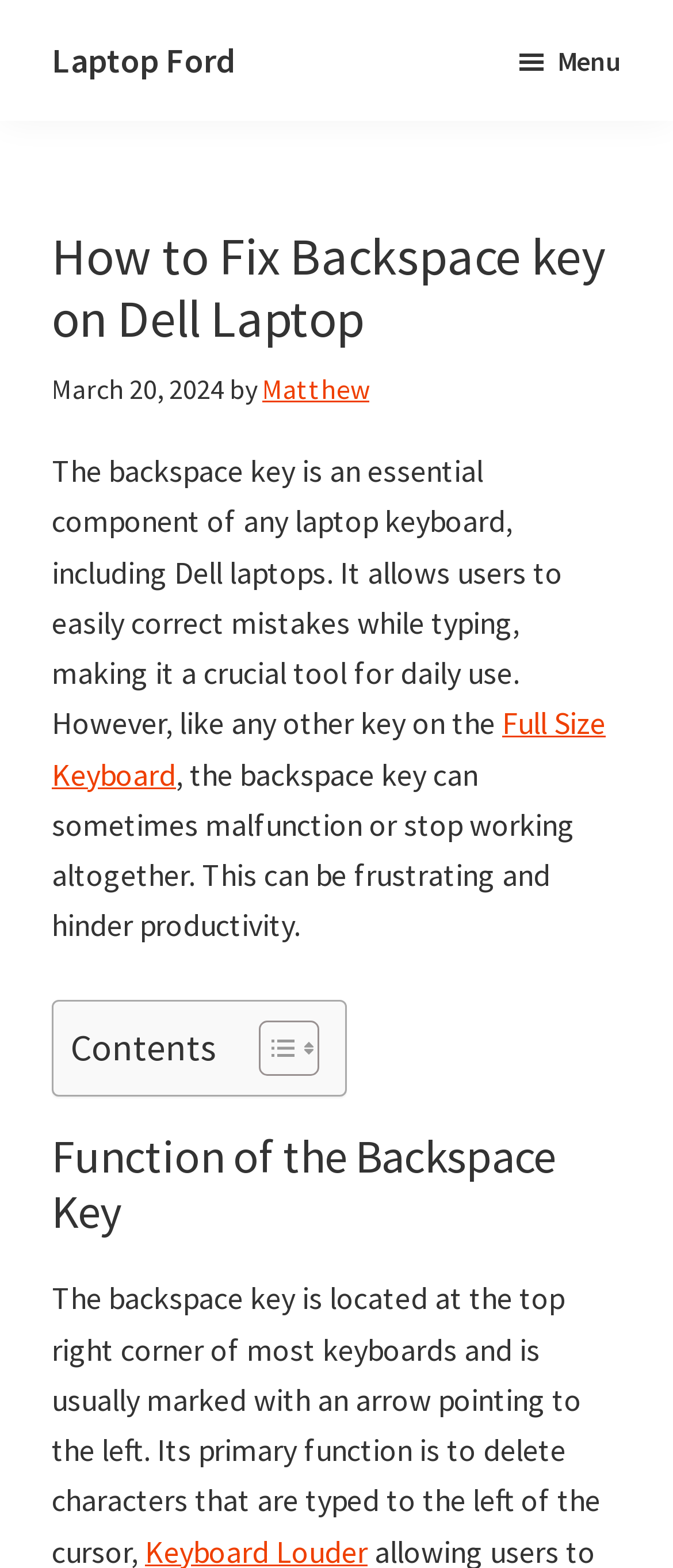For the element described, predict the bounding box coordinates as (top-left x, top-left y, bottom-right x, bottom-right y). All values should be between 0 and 1. Element description: Laptop Ford

[0.077, 0.024, 0.349, 0.052]